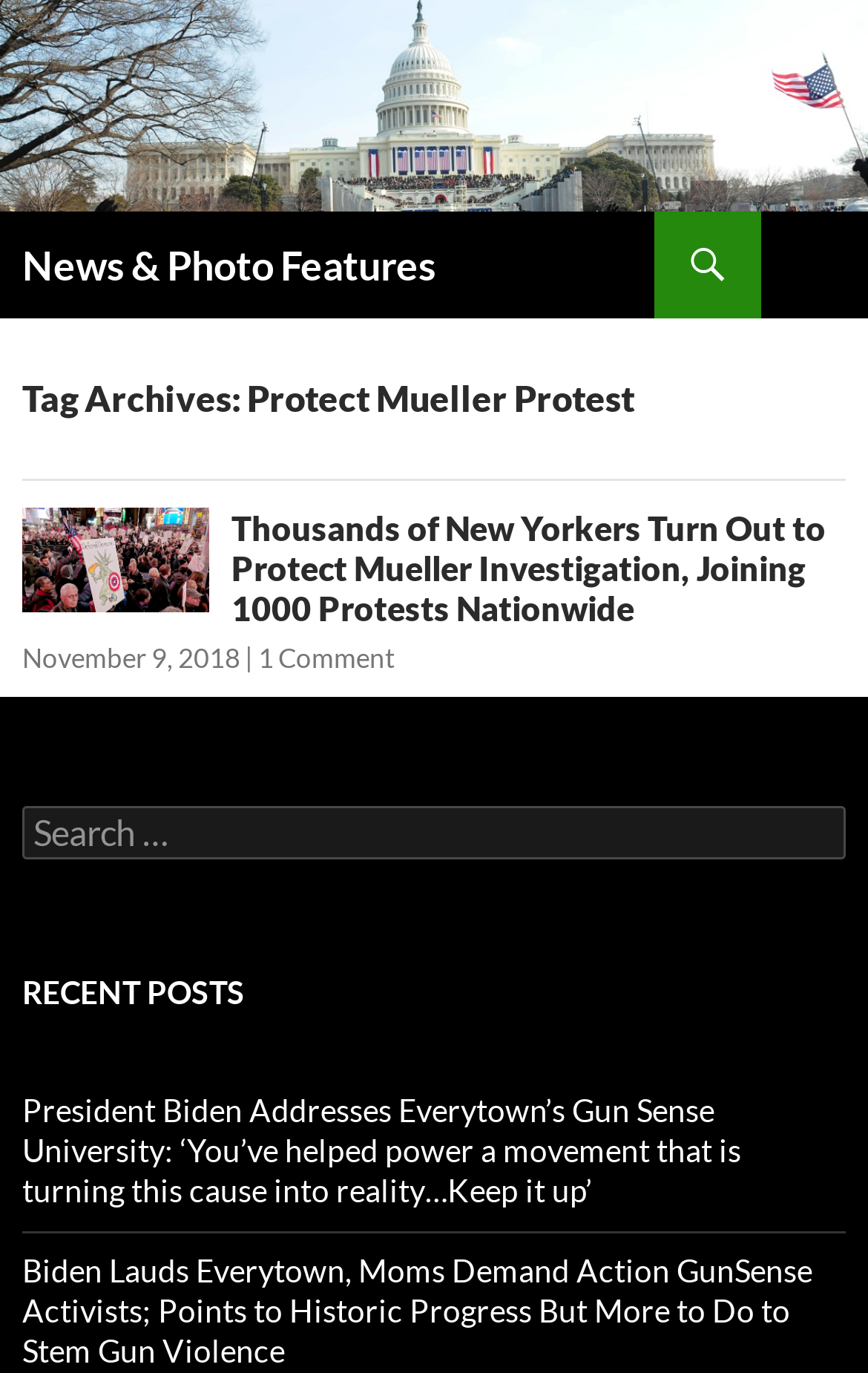Please indicate the bounding box coordinates for the clickable area to complete the following task: "Read recent post about President Biden's address". The coordinates should be specified as four float numbers between 0 and 1, i.e., [left, top, right, bottom].

[0.026, 0.795, 0.854, 0.881]